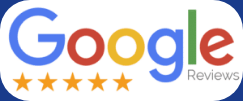What sector is specifically mentioned as benefiting from online reviews?
Please provide a detailed and thorough answer to the question.

The caption highlights the importance of online reviews in building credibility and trust for businesses, particularly those in the service sector. This sector is specifically mentioned as benefiting from online reviews, which is evident from the caption.